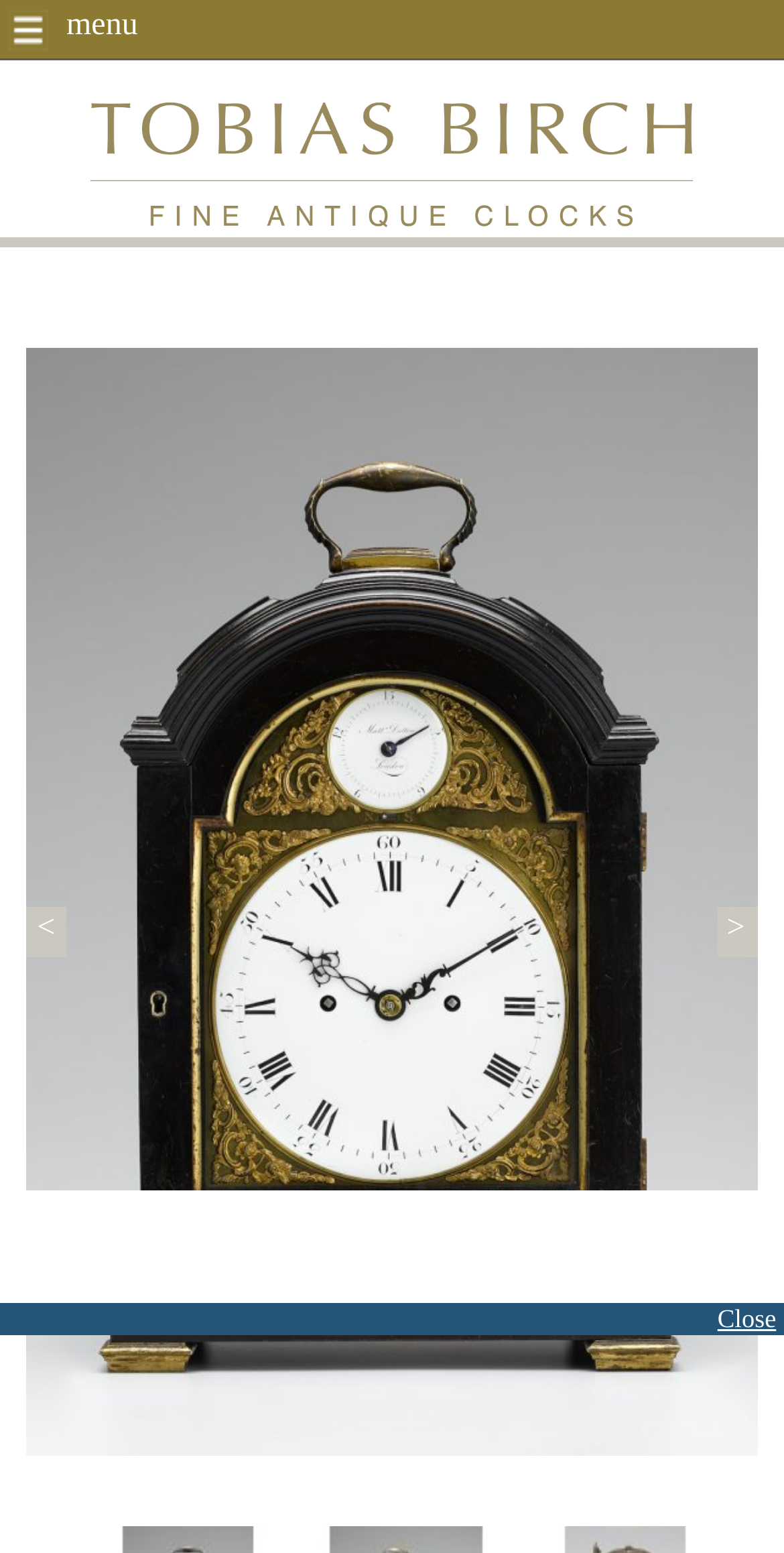Where is the menu located?
Offer a detailed and exhaustive answer to the question.

The menu link is located at the top of the page, spanning the full width of the page, as indicated by its bounding box coordinates [0.0, 0.0, 1.0, 0.039].